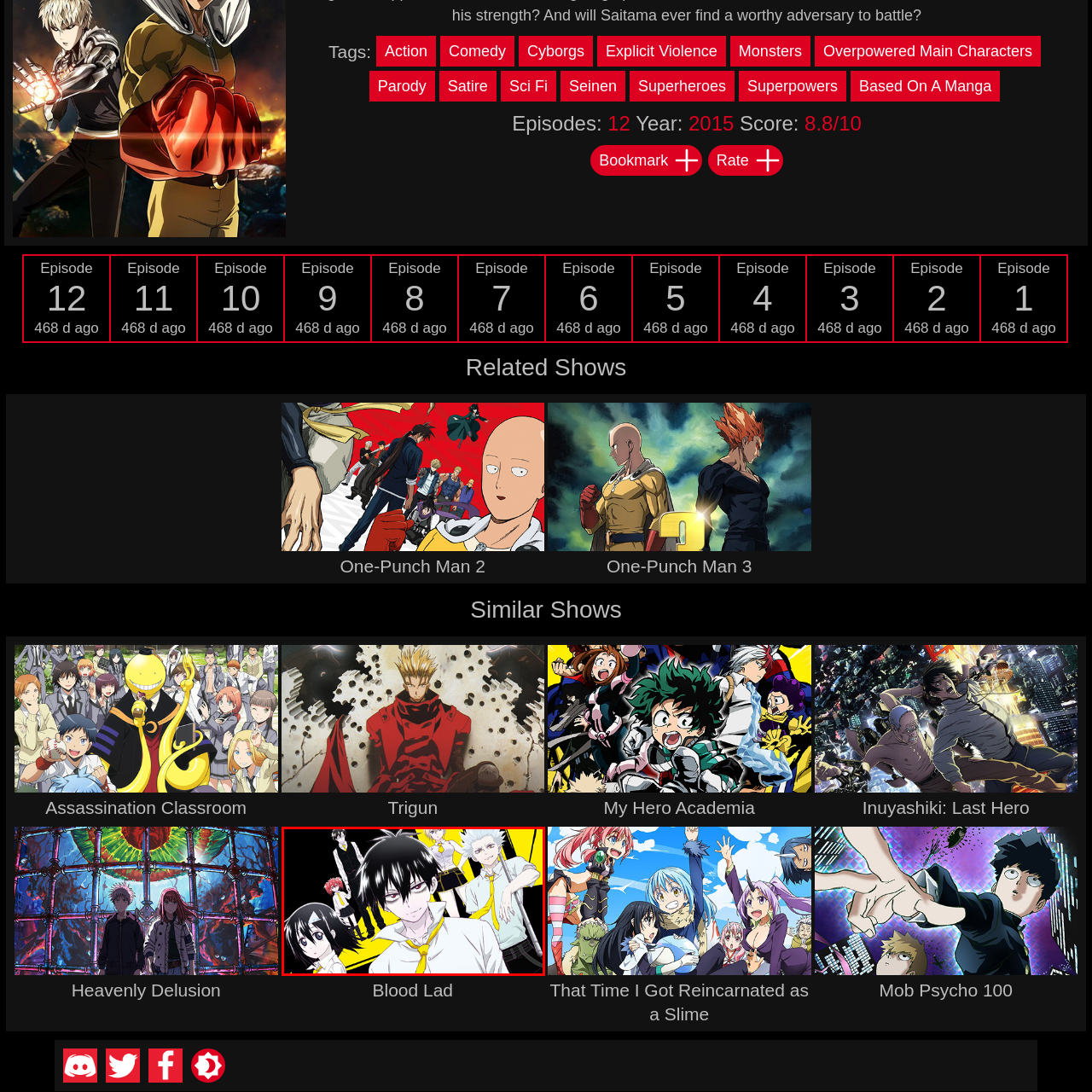How many characters are in the foreground?  
Focus on the image bordered by the red line and provide a detailed answer that is thoroughly based on the image's contents.

The caption describes a confident character with striking black hair and a smirk, dressed in a white shirt and yellow tie, standing in the foreground, and a girl with short black hair and large expressive eyes appearing timid yet curious to the left, which implies that there are two characters in the foreground.